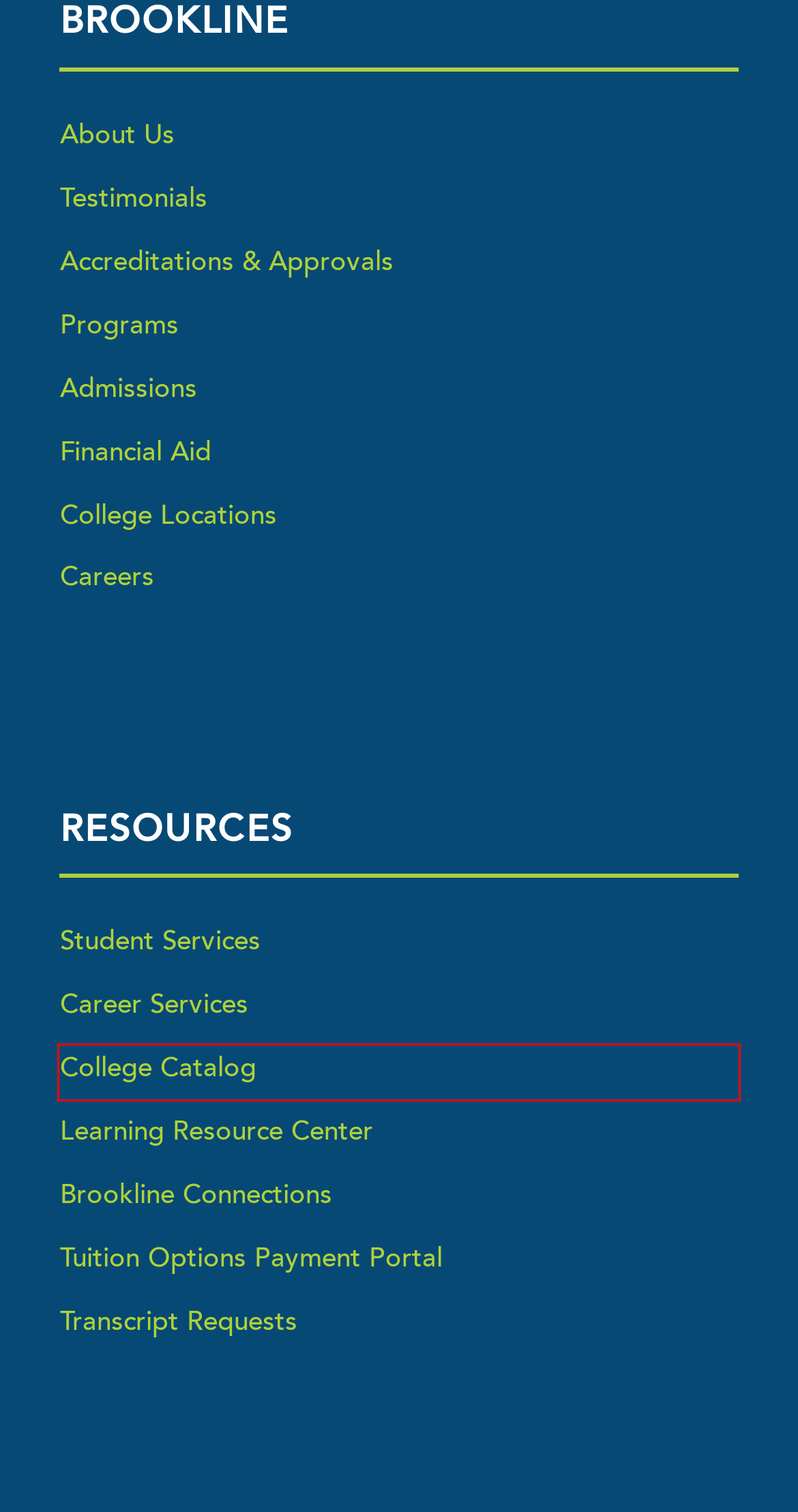Look at the screenshot of a webpage where a red rectangle bounding box is present. Choose the webpage description that best describes the new webpage after clicking the element inside the red bounding box. Here are the candidates:
A. Brookline College Catalog | AZ & NM Locations, All Campuses
B. Brookline College Testimonials and Reviews | Student Stories
C. Financial Aid | Resources for Eligibility, Grant & Loans Info
D. About Brookline College | Fast, Flexible and Dedicated
E. Careers at Unitek Learning
F. Transcript Requests for Brookline College | AZ & New Mexico
G. Job Placement Assistance & Student Career Services | Brookline College
H. Brookline Connections: Student & Alumni Resources | Brookline College

A